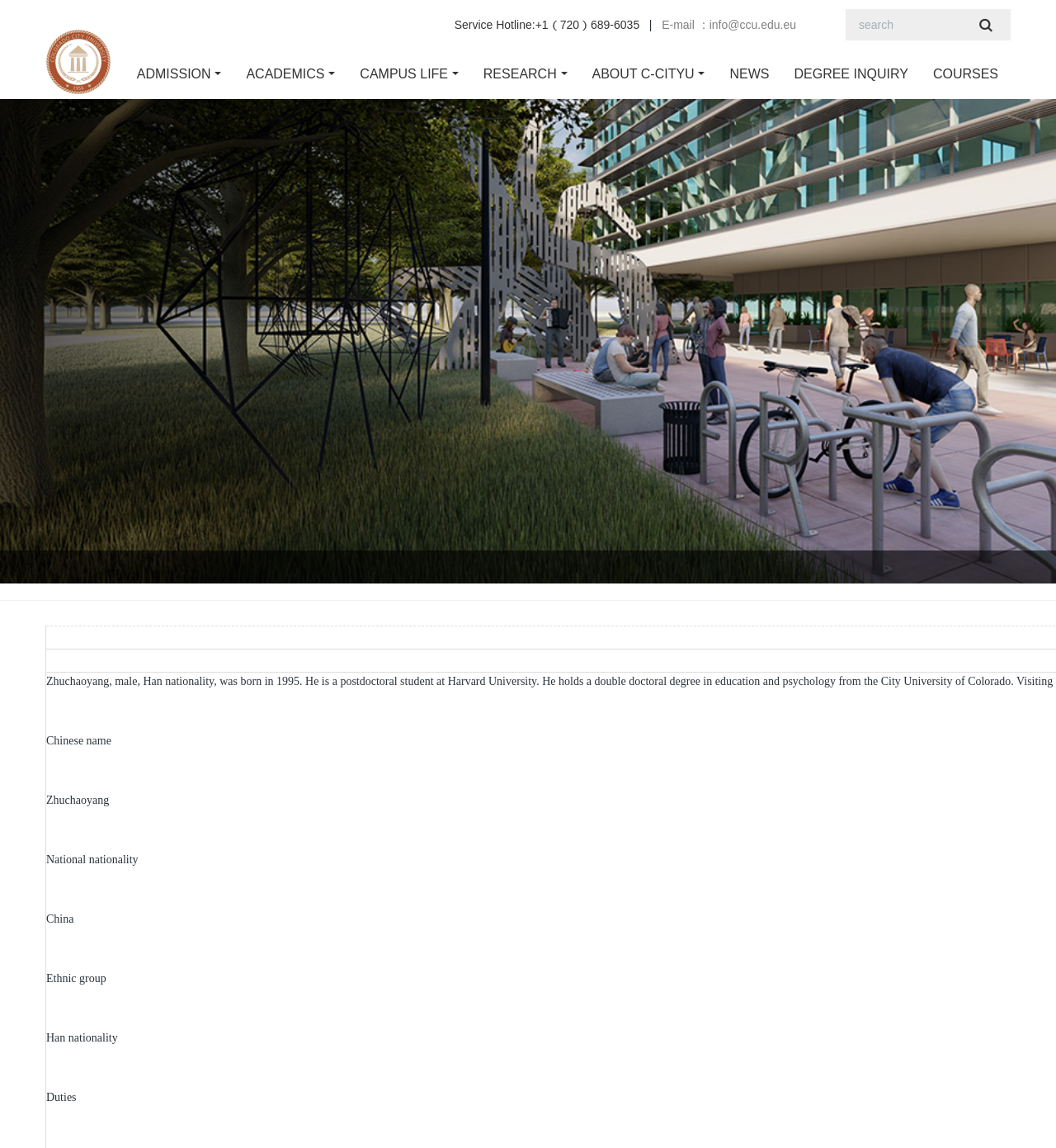Please determine the bounding box coordinates of the element's region to click for the following instruction: "Check the courses".

[0.872, 0.043, 0.957, 0.086]